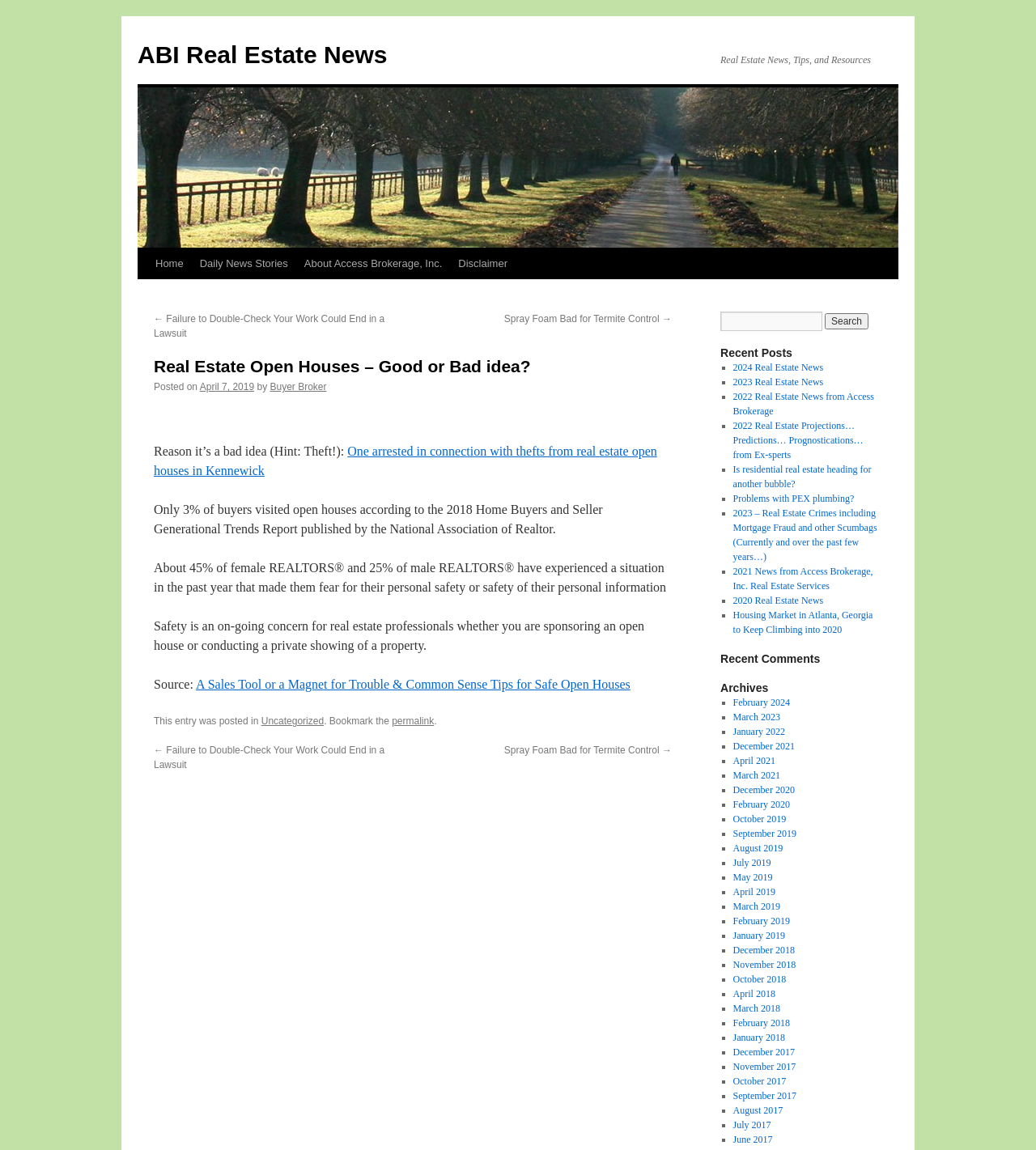Please identify the bounding box coordinates of the clickable region that I should interact with to perform the following instruction: "Check recent comments". The coordinates should be expressed as four float numbers between 0 and 1, i.e., [left, top, right, bottom].

[0.695, 0.567, 0.852, 0.579]